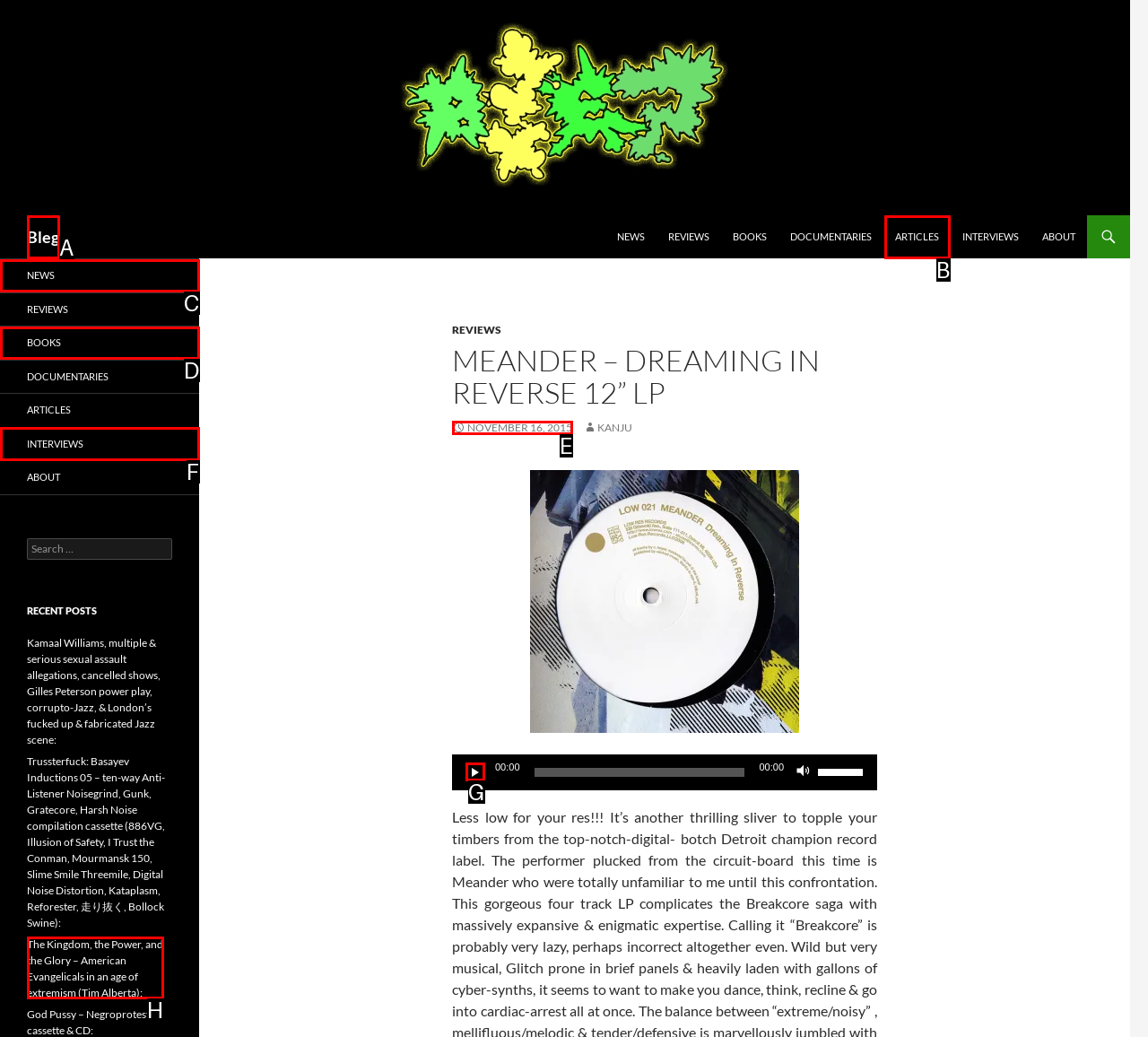Point out the HTML element I should click to achieve the following: Play the audio Reply with the letter of the selected element.

G